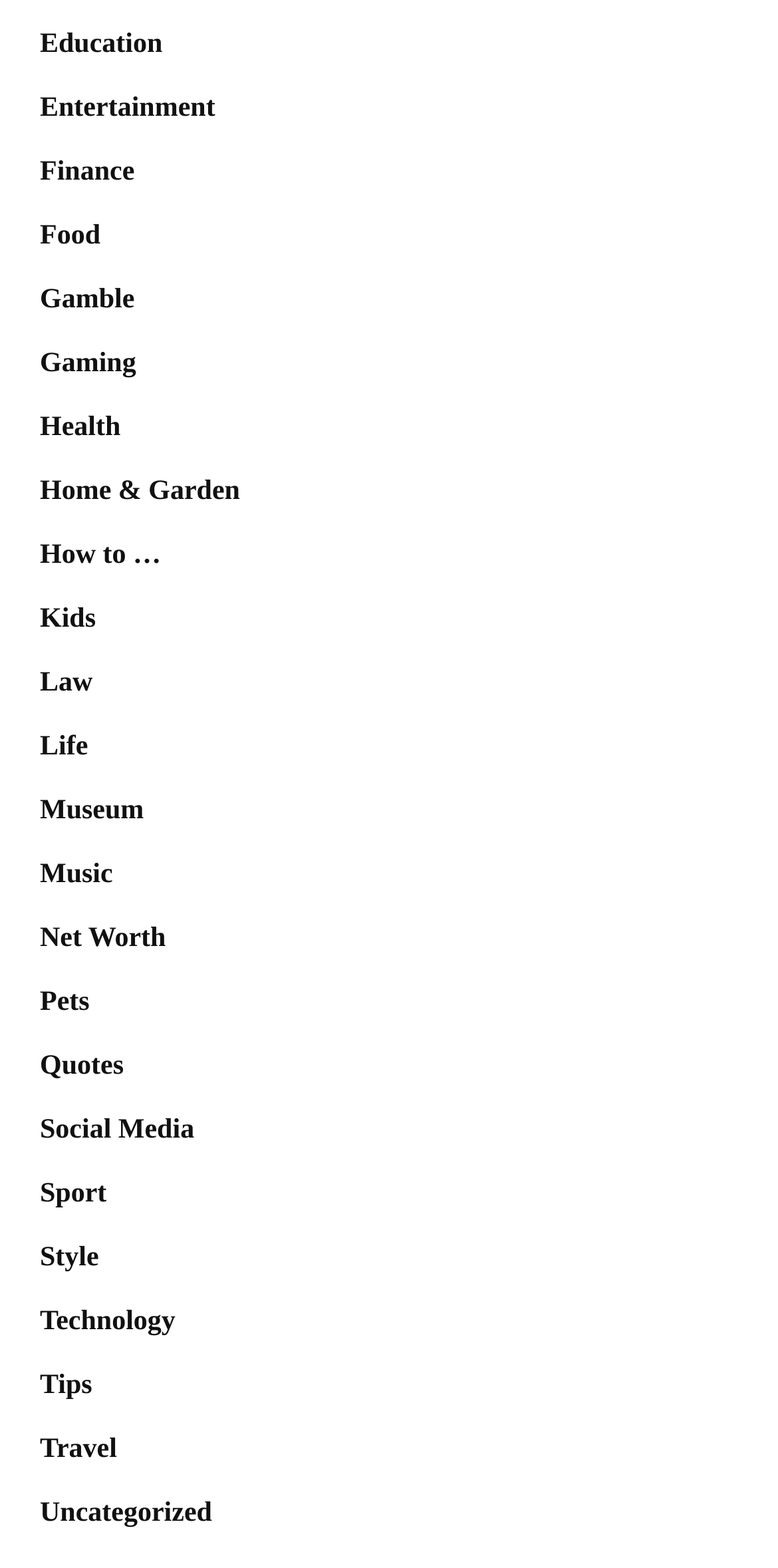Locate the bounding box coordinates for the element described below: "Social Media". The coordinates must be four float values between 0 and 1, formatted as [left, top, right, bottom].

[0.051, 0.712, 0.25, 0.731]